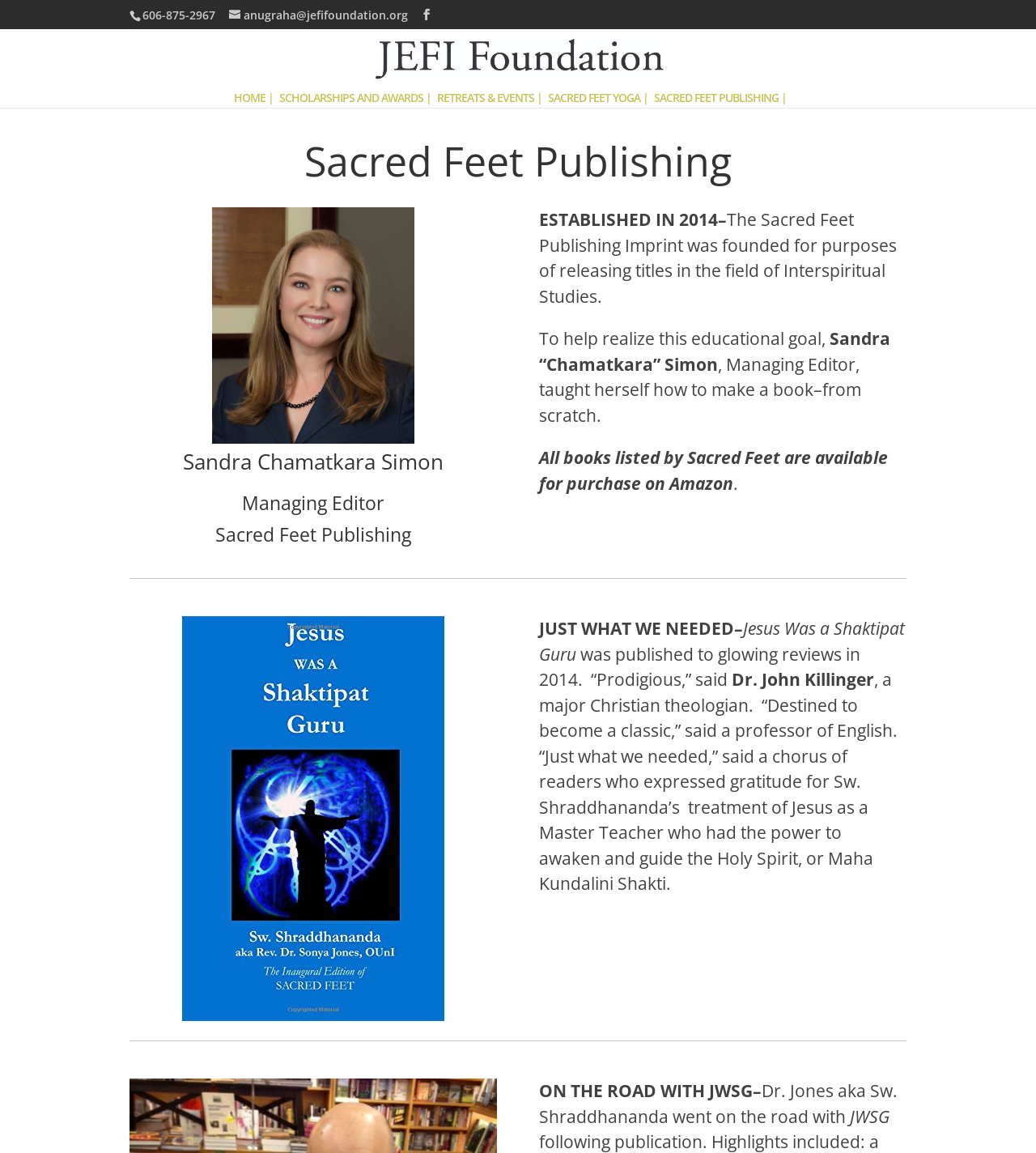What is the main title displayed on this webpage?

Sacred Feet Publishing